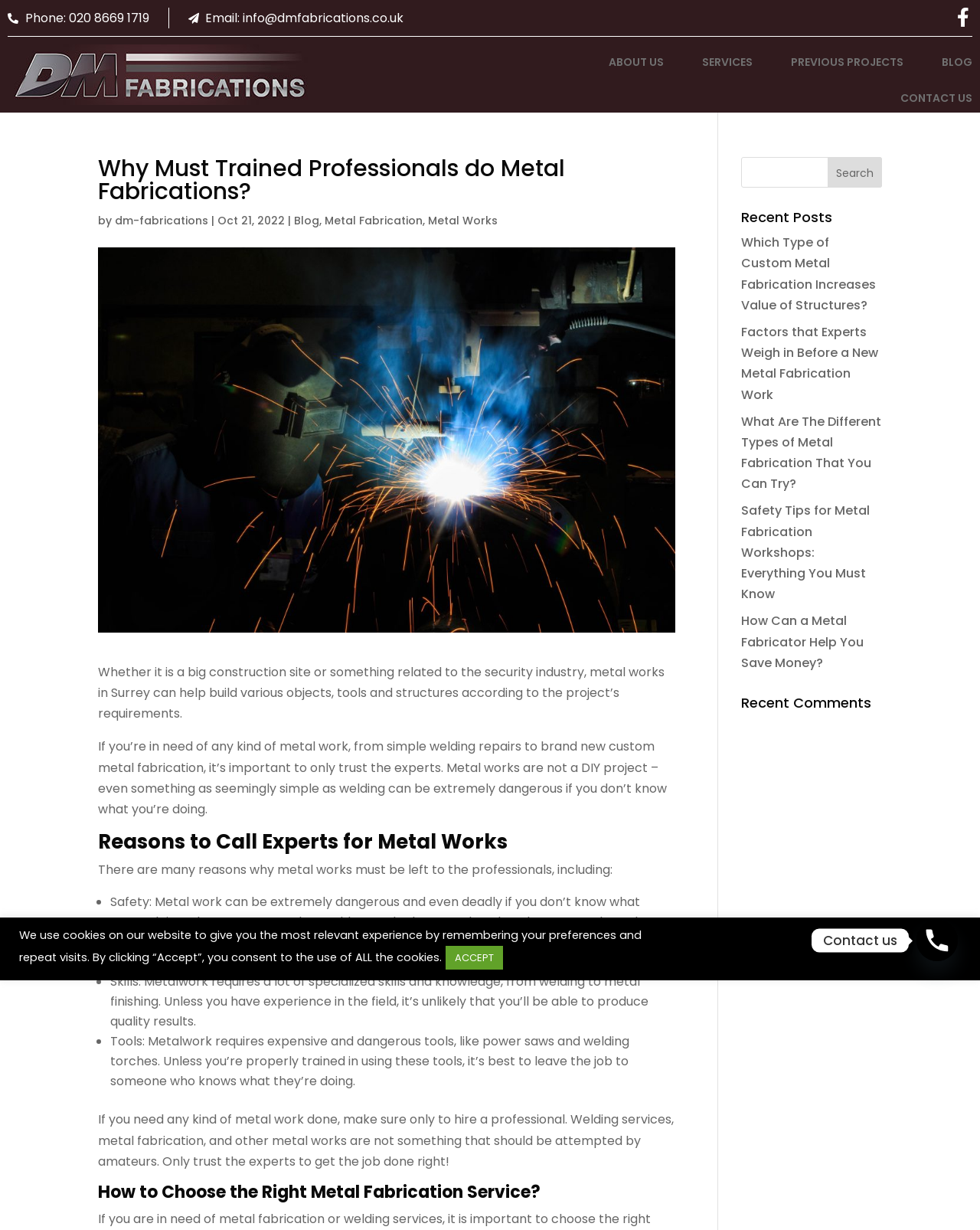What is the phone number of the company?
Refer to the image and give a detailed answer to the question.

I found the phone number by looking at the top of the webpage, where there is a link that says 'Phone: 020 8669 1719'. This is likely the contact information for the company.